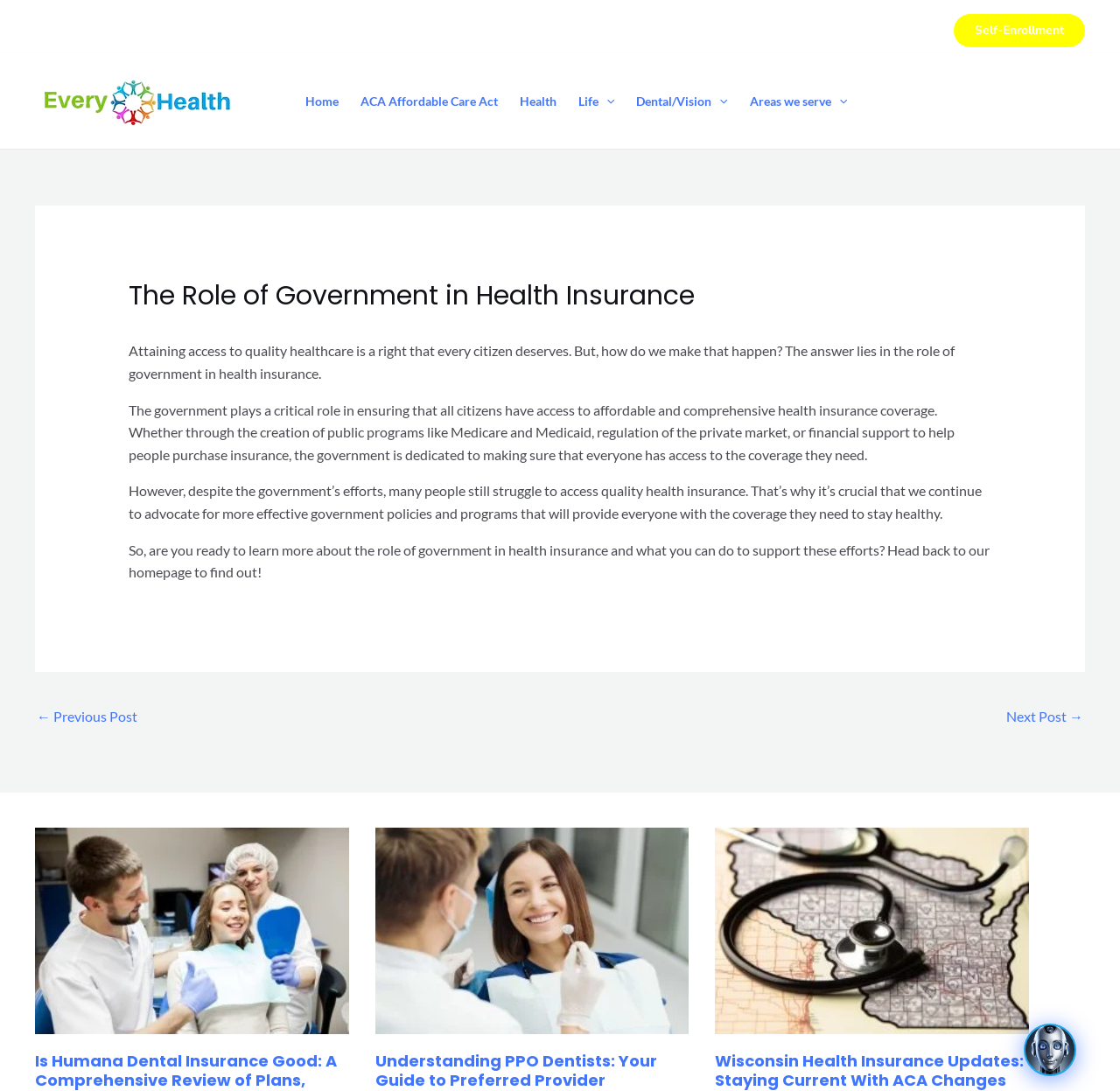What is the topic of the previous post?
Give a comprehensive and detailed explanation for the question.

The previous post is about Humana Dental Insurance, as indicated by the link '← Previous Post' which leads to a post titled 'Is Humana Dental Insurance Good: A Comprehensive Review of Plans, Coverage'.